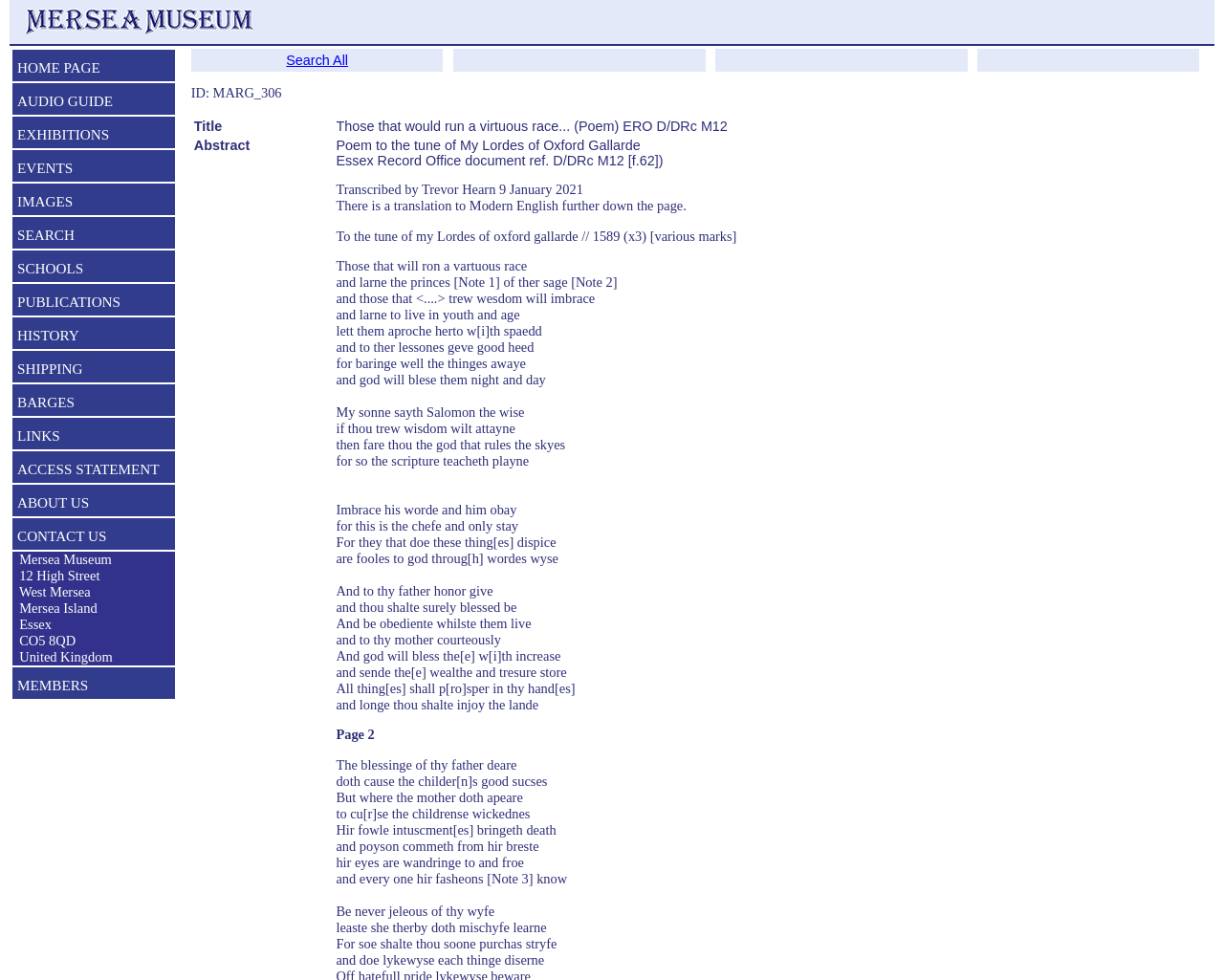Please locate the bounding box coordinates of the element that should be clicked to achieve the given instruction: "Search All".

[0.234, 0.054, 0.284, 0.069]